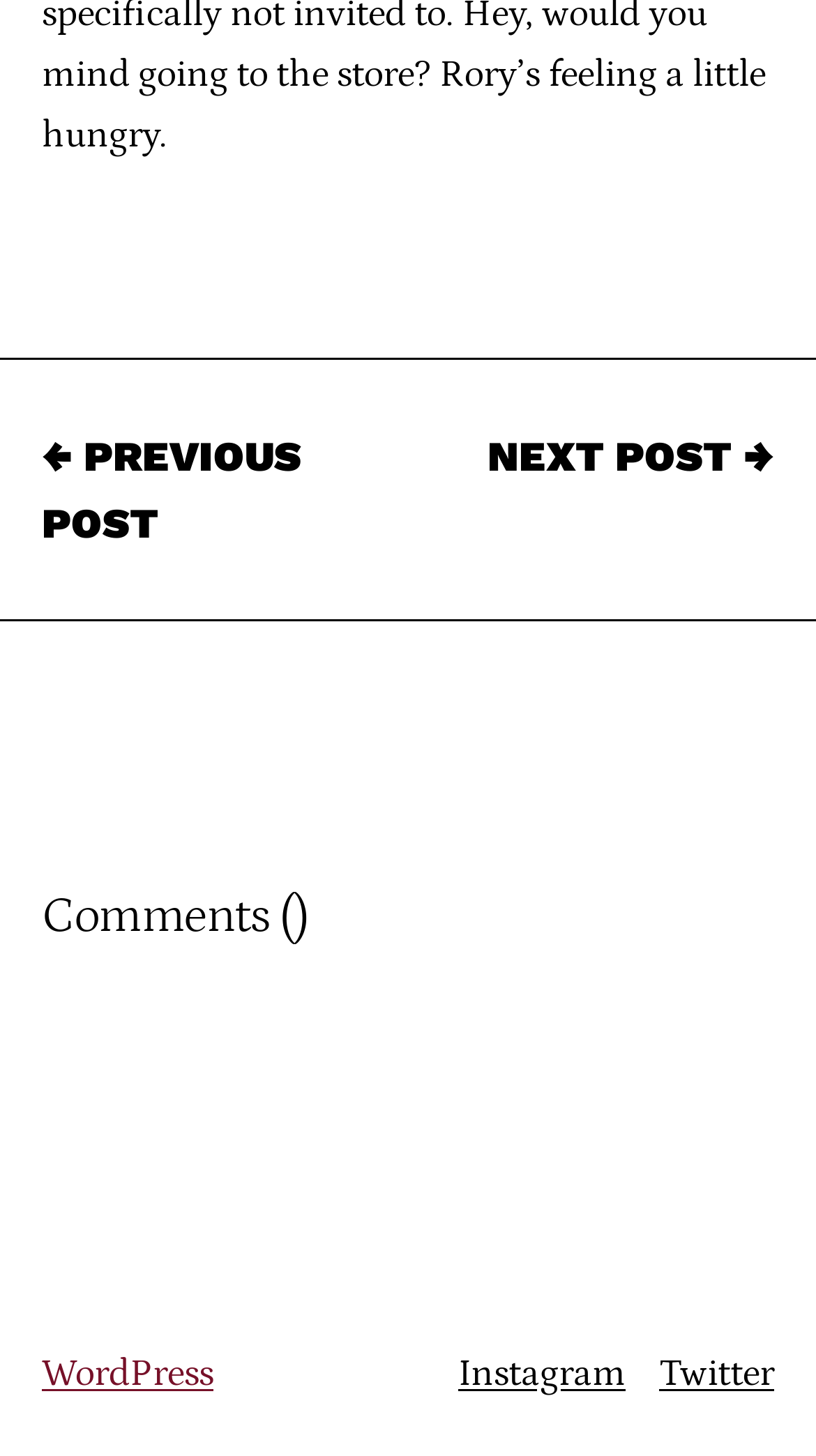Could you please study the image and provide a detailed answer to the question:
How many social media links are at the bottom?

There are three social media links at the bottom of the webpage, which are 'WordPress', 'Instagram', and 'Twitter', as indicated by their OCR text and bounding box coordinates.